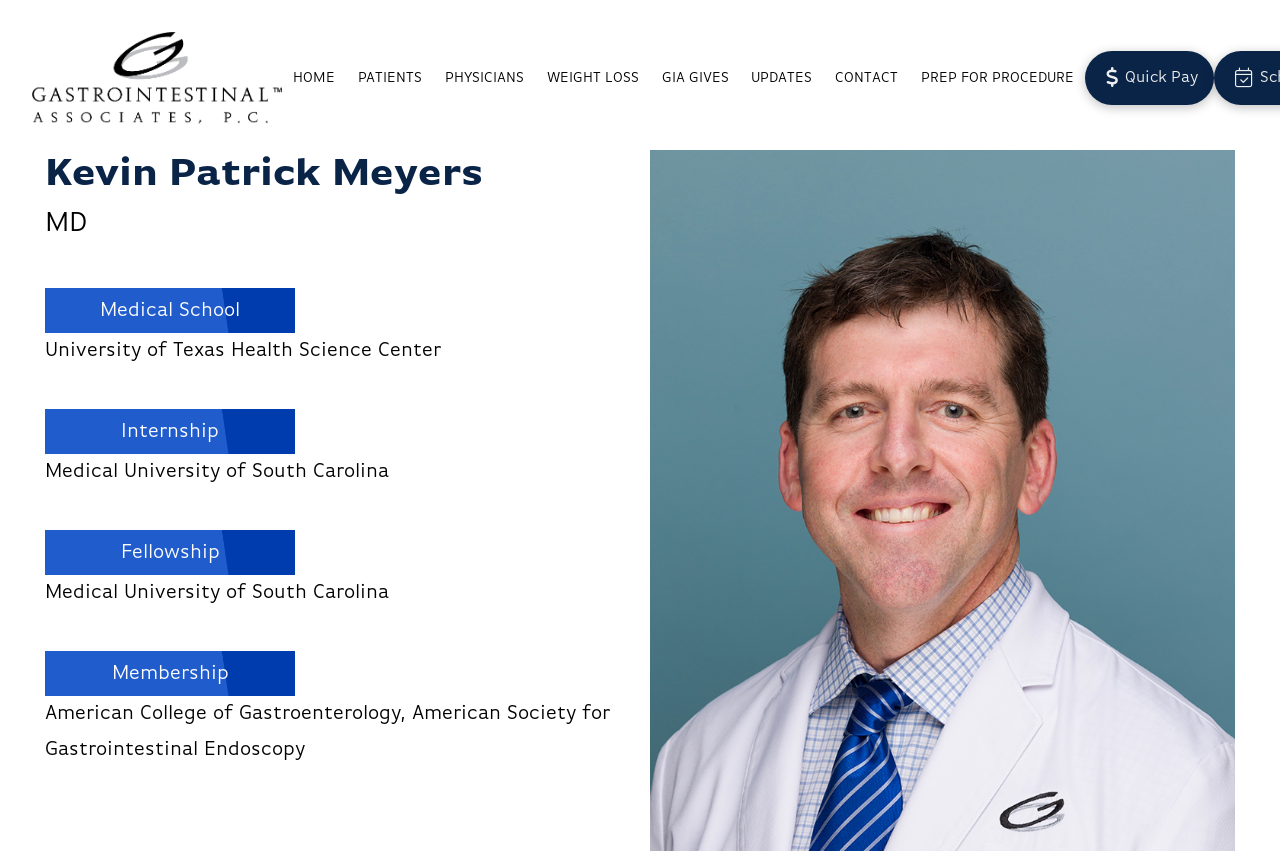Examine the image and give a thorough answer to the following question:
What membership does the doctor have?

I found the doctor's membership by looking at the static text element that says 'American College of Gastroenterology, American Society for Gastrointestinal Endoscopy', which is located at the bottom of the doctor's profile section.